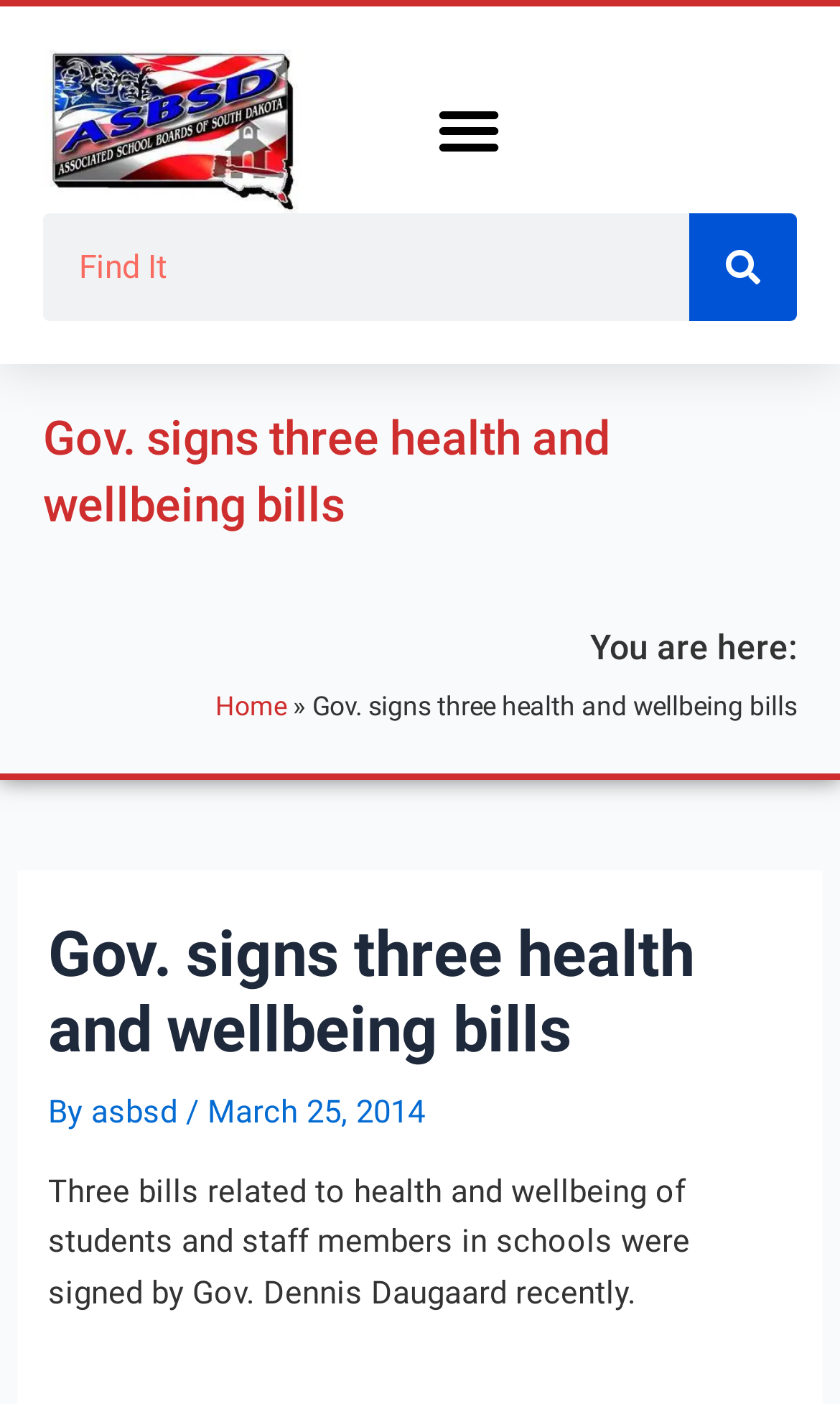Provide your answer in one word or a succinct phrase for the question: 
What is the date of the article?

March 25, 2014